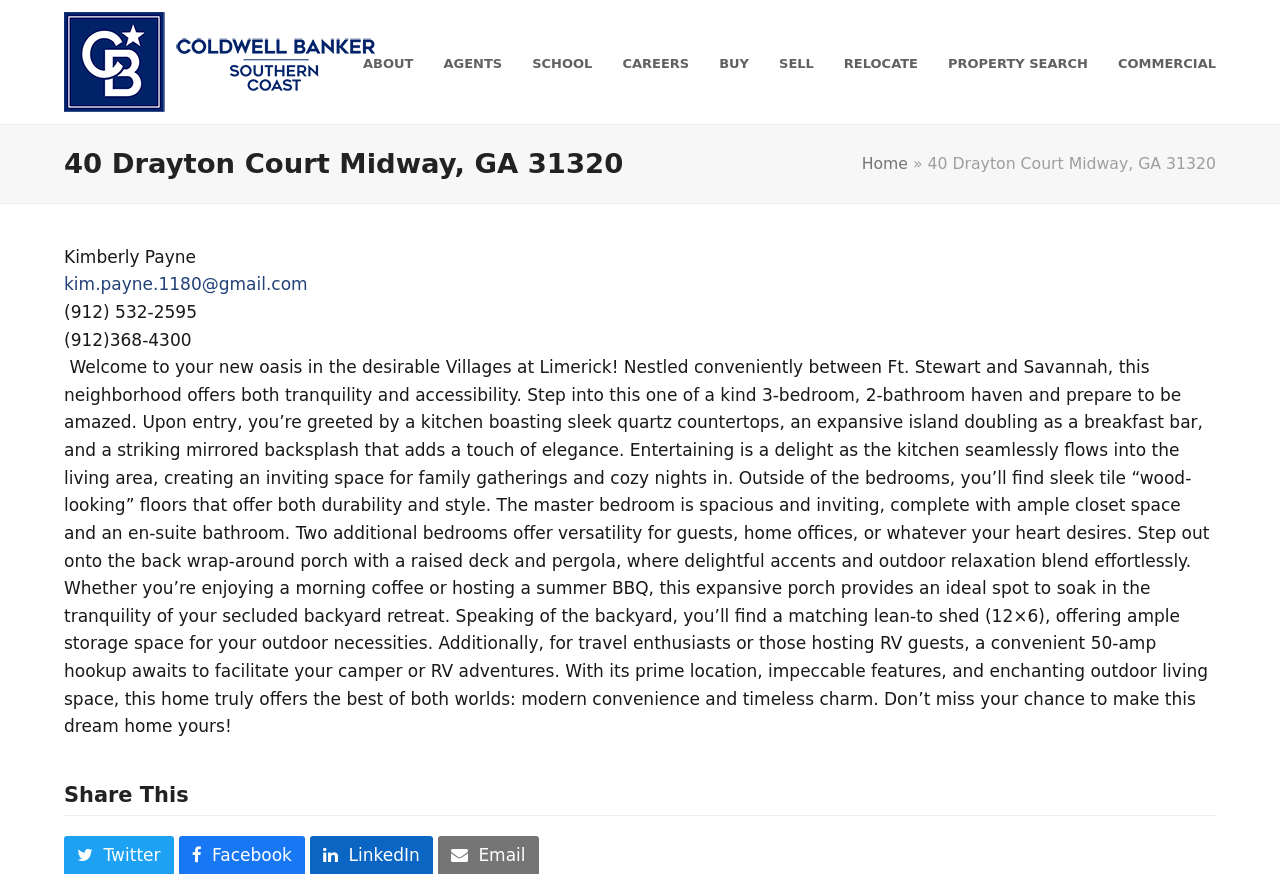Refer to the image and offer a detailed explanation in response to the question: What is the location of the house?

I found the answer by looking at the header section of the webpage, where I found a heading element with the address '40 Drayton Court Midway, GA 31320'.